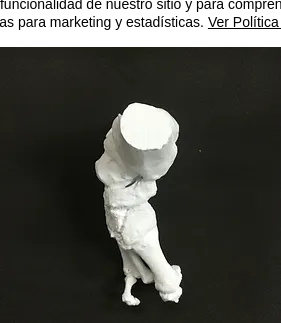Create a detailed narrative of what is happening in the image.

The image showcases a detailed 3D printed model representing a human figure, which appears to be part of a project related to medical applications, specifically in the field of plastic surgery. The figure is rendered in a white material, allowing for clear visibility of its features and contours, which suggests a high level of precision in the printing process. This type of model is often used in preoperative planning and educational settings, enabling surgeons to visualize and manipulate anatomical structures before actual procedures. The context of this project emphasizes innovative approaches in 3D modeling and printing technology, catering to specialized medical needs in Barcelona, as indicated in the accompanying text that references similar projects within the realm of 3D printing and scanning.